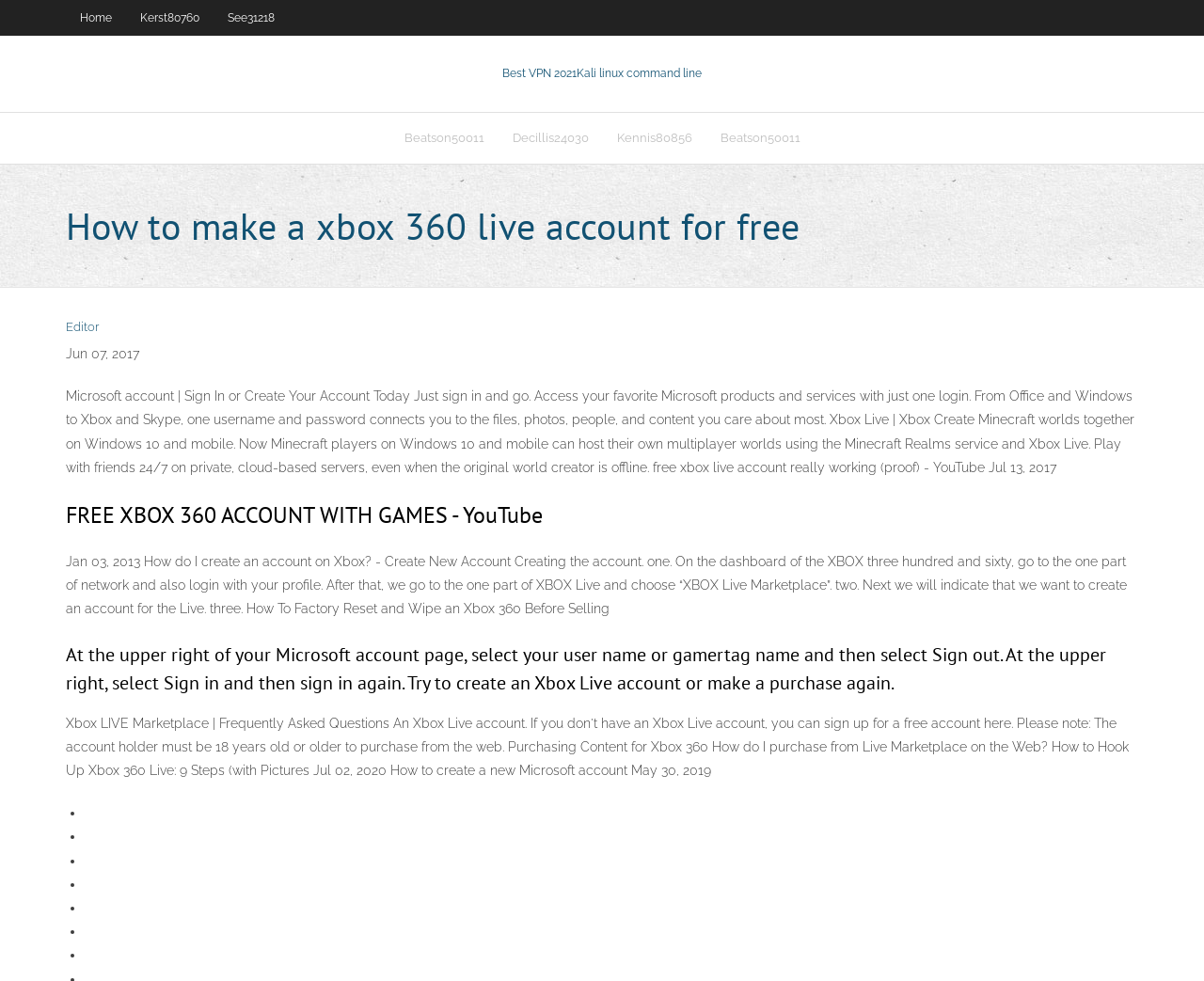Please answer the following query using a single word or phrase: 
What is the purpose of this webpage?

Create Xbox 360 live account